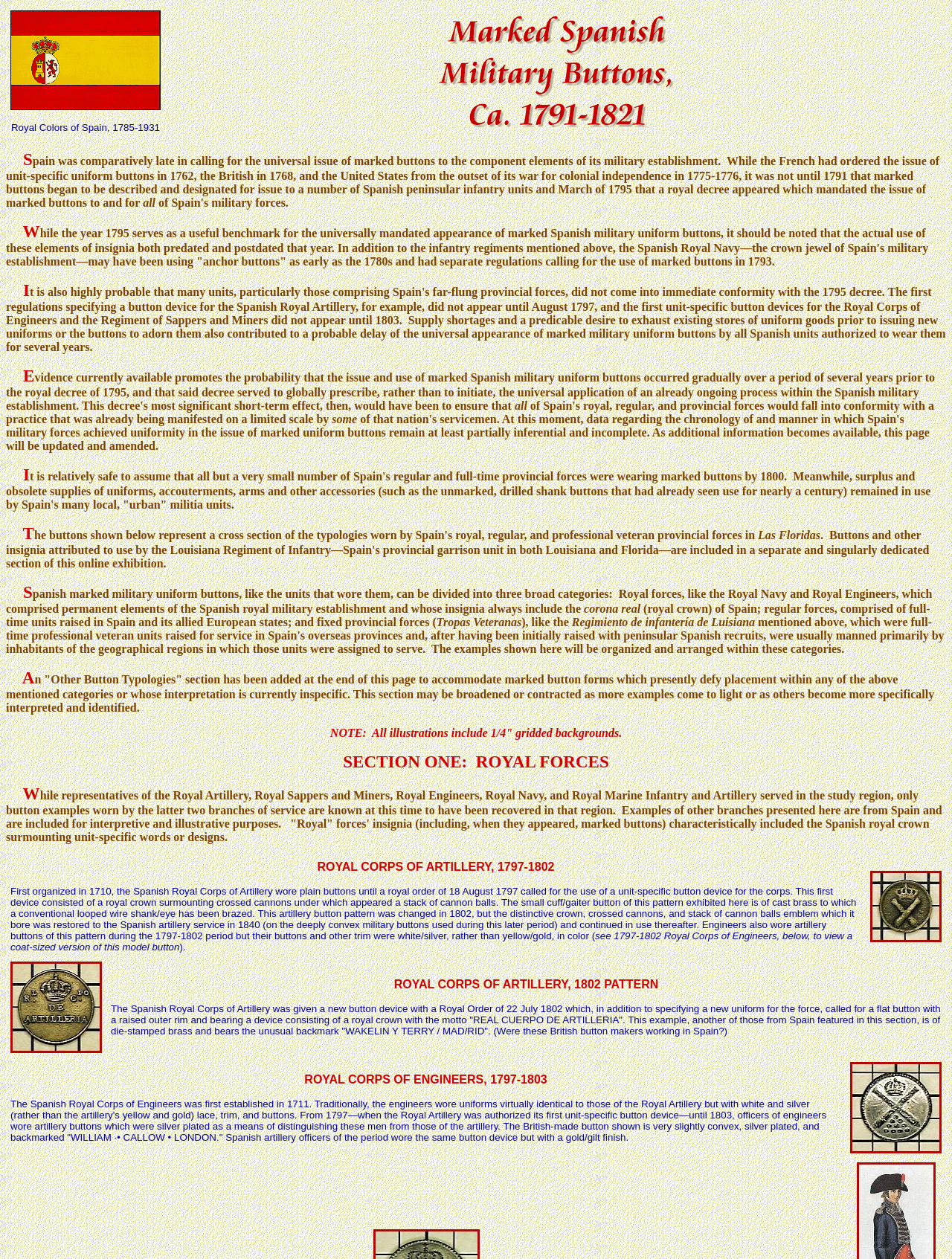Elaborate on the webpage's design and content in a detailed caption.

The webpage is about marked buttons used in the Spanish military, specifically focusing on the Royal Forces, regular forces, and fixed provincial forces. At the top of the page, there is a table with two cells, each containing an image. The first image is of a flag, and the second image is of a header with the title "Marked Buttons Header."

Below the table, there is a block of text that provides an introduction to the topic of marked buttons in the Spanish military. The text explains that while other countries, such as France, Britain, and the United States, had been using marked buttons for their military uniforms since the 18th century, Spain did not start using them until 1791.

The page is divided into sections, with the first section focusing on Royal Forces. There is a table with two rows, each containing an image and a description of a marked button used by the Royal Corps of Artillery. The first button is from 1797-1802, and the second button is from 1802. The descriptions provide details about the design and history of each button.

Below the table, there is another section focusing on the Royal Corps of Engineers. This section also contains a table with an image and a description of a marked button used by the engineers. The button is from 1797-1803, and the description explains how it was similar to the artillery button but with a silver finish.

Throughout the page, there are several other sections and tables that provide information and images of marked buttons used by different branches of the Spanish military. The page also includes a note at the bottom explaining that all illustrations include a 1/4" gridded background.